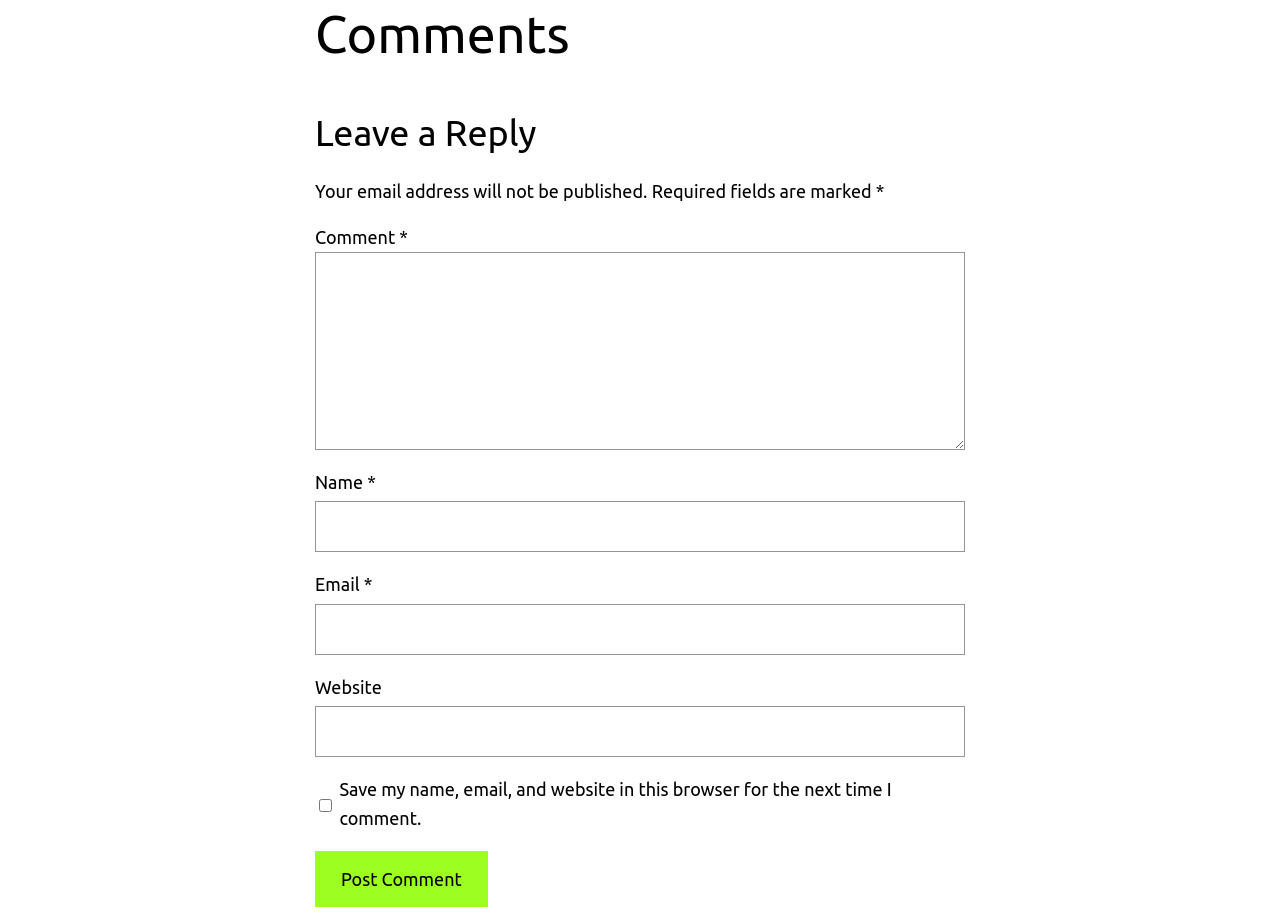Predict the bounding box of the UI element that fits this description: "parent_node: Email * aria-describedby="email-notes" name="email"".

[0.246, 0.653, 0.754, 0.709]